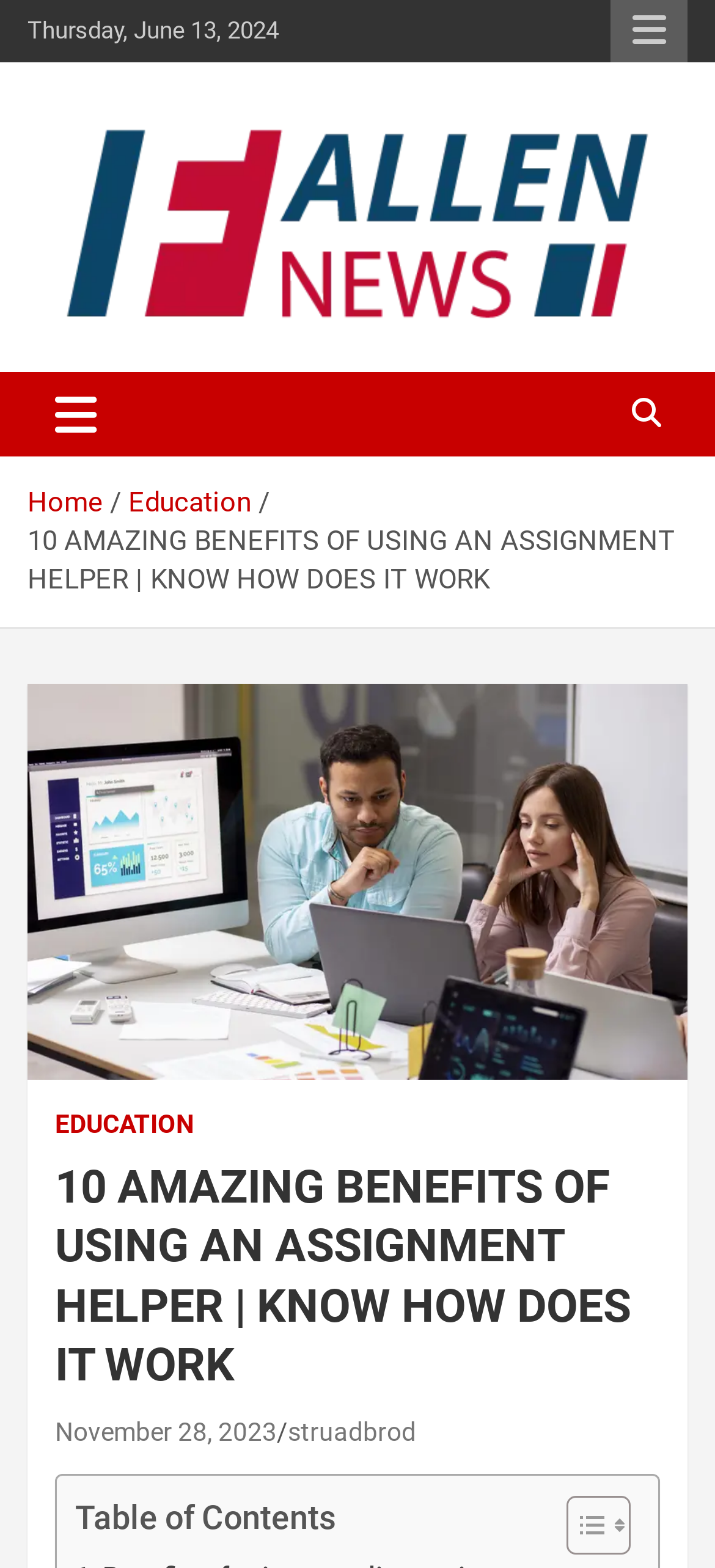Find and indicate the bounding box coordinates of the region you should select to follow the given instruction: "Click the responsive menu button".

[0.854, 0.0, 0.962, 0.04]